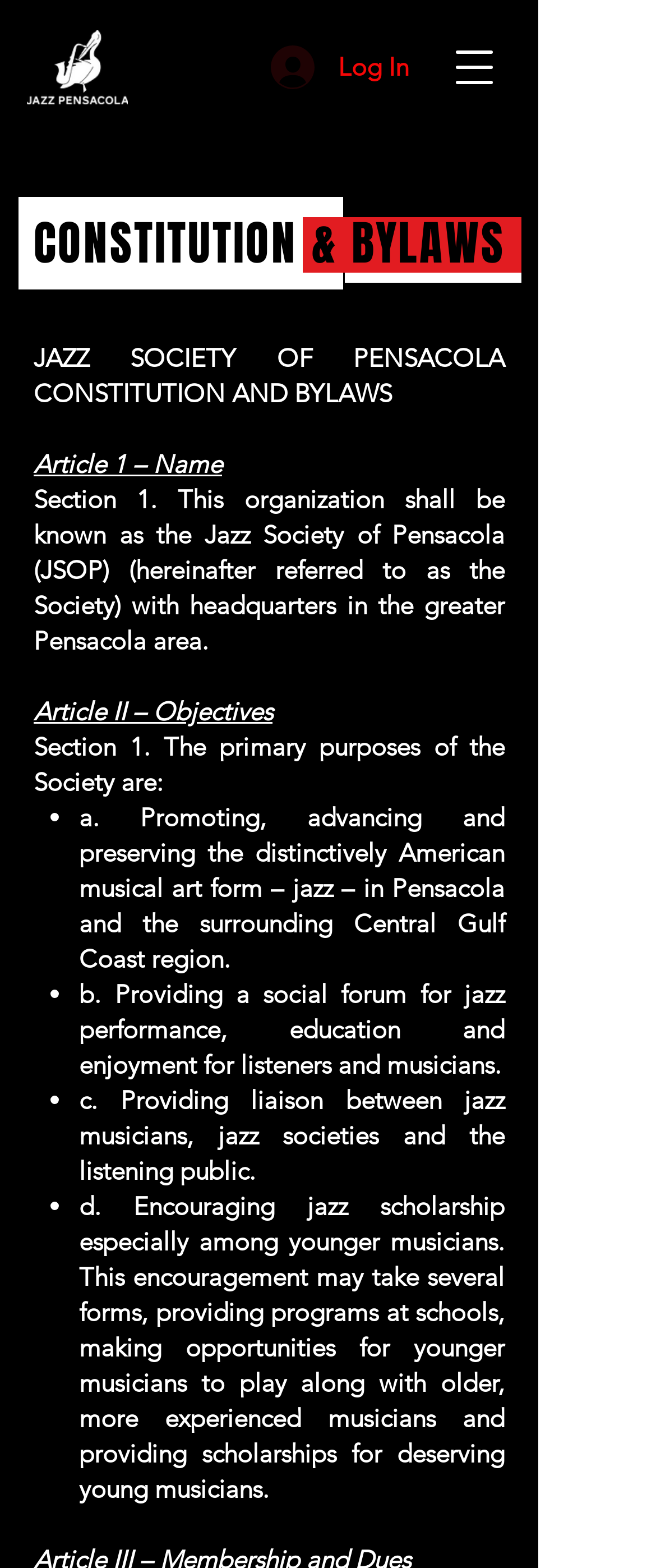Can you extract the headline from the webpage for me?

CONSTITUTION & BYLAWS